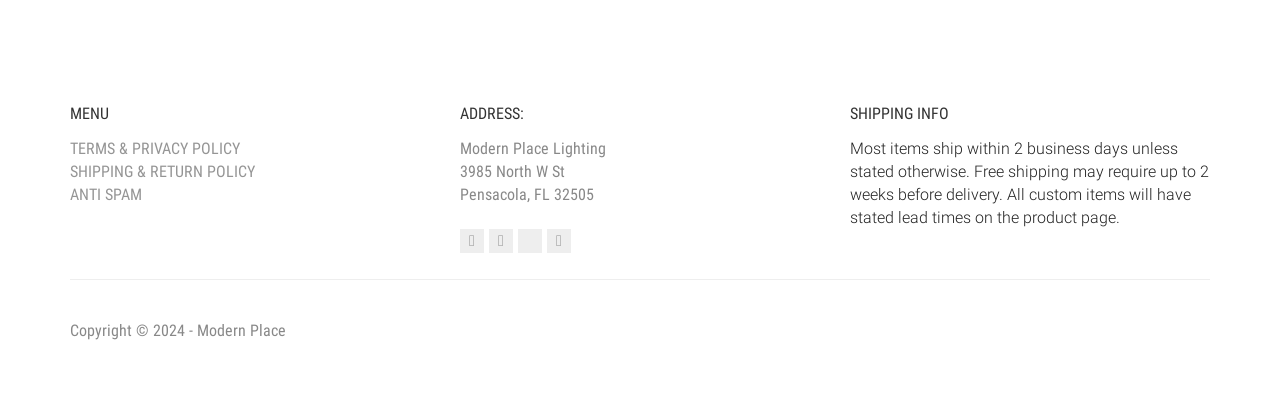Find the coordinates for the bounding box of the element with this description: "position paper".

None